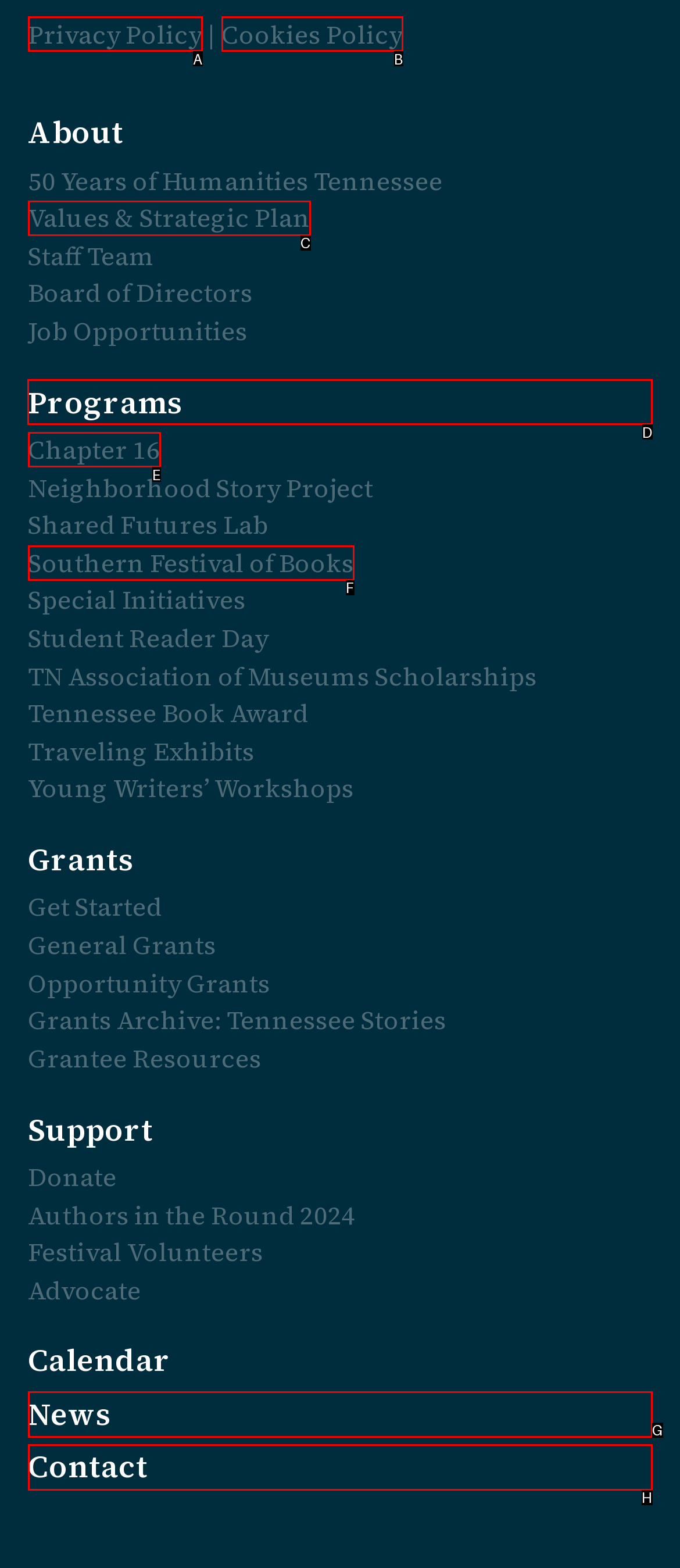Point out the HTML element I should click to achieve the following: Learn about the Programs Reply with the letter of the selected element.

D